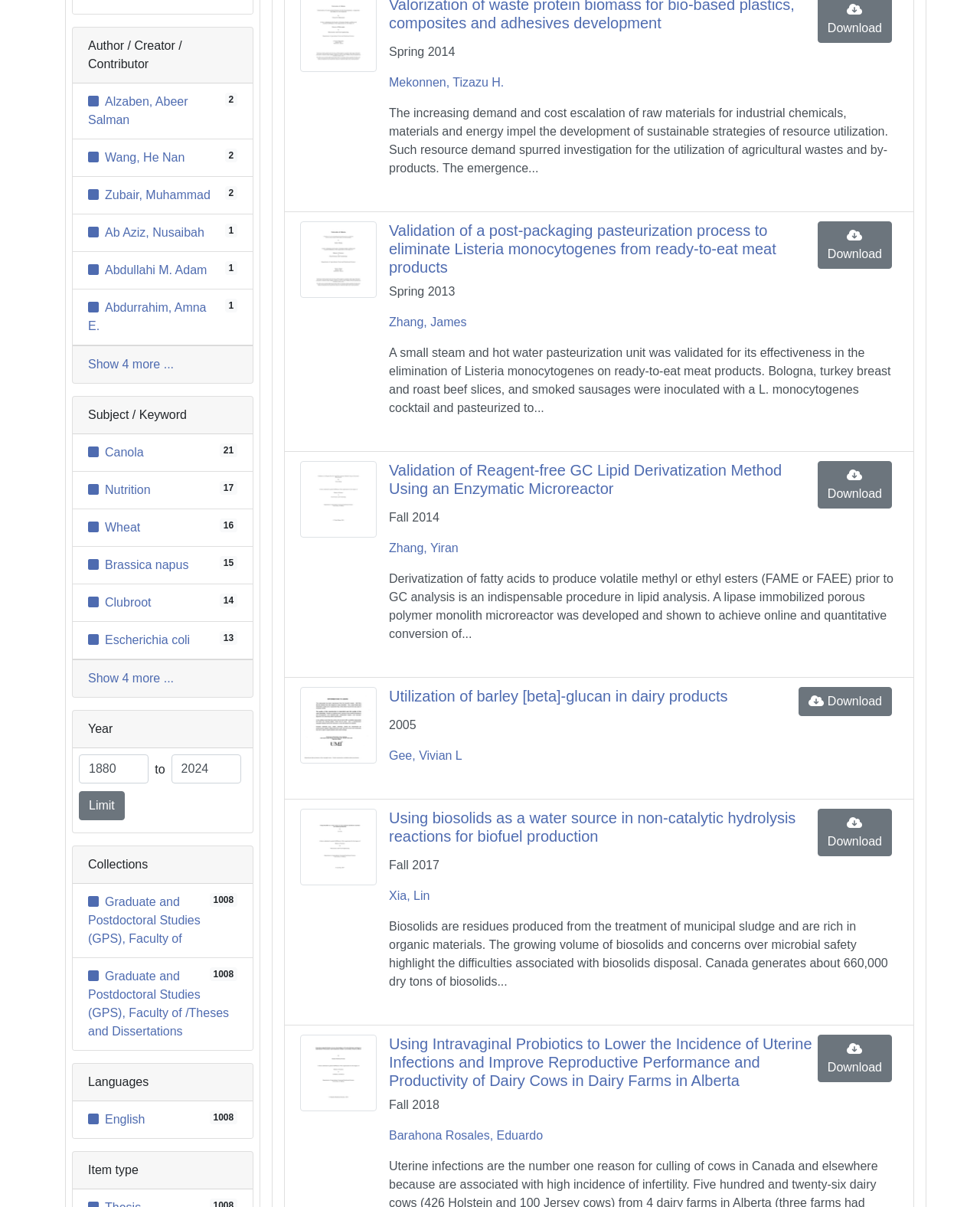Please provide the bounding box coordinate of the region that matches the element description: 2Zubair, Muhammad. Coordinates should be in the format (top-left x, top-left y, bottom-right x, bottom-right y) and all values should be between 0 and 1.

[0.09, 0.156, 0.215, 0.167]